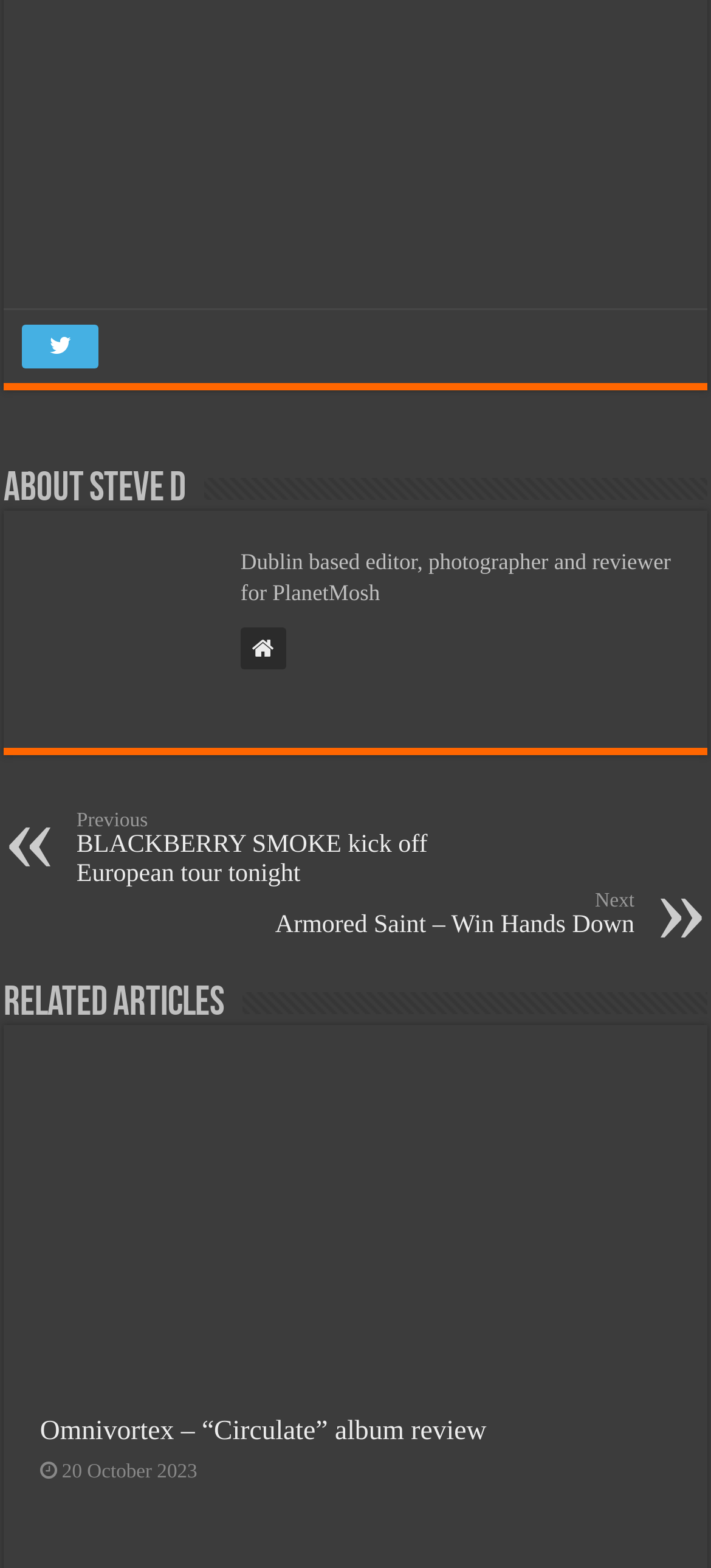What is the date of the 'Omnivortex – “Circulate” album review' article?
Can you provide an in-depth and detailed response to the question?

The StaticText element '20 October 2023' is associated with the 'Omnivortex – “Circulate” album review' article, indicating that the article was published on this date.